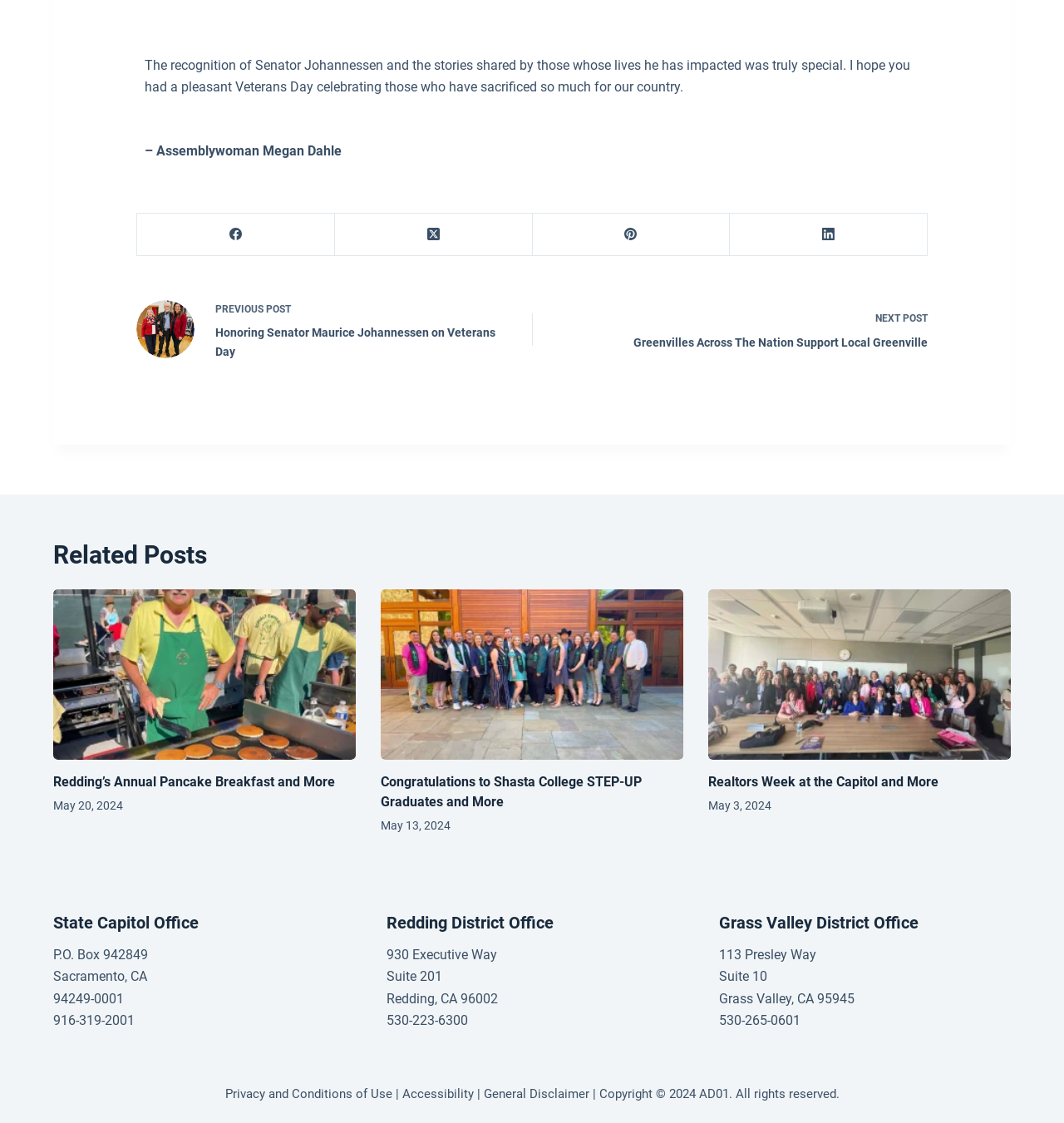Could you find the bounding box coordinates of the clickable area to complete this instruction: "Click on Facebook"?

[0.129, 0.19, 0.315, 0.228]